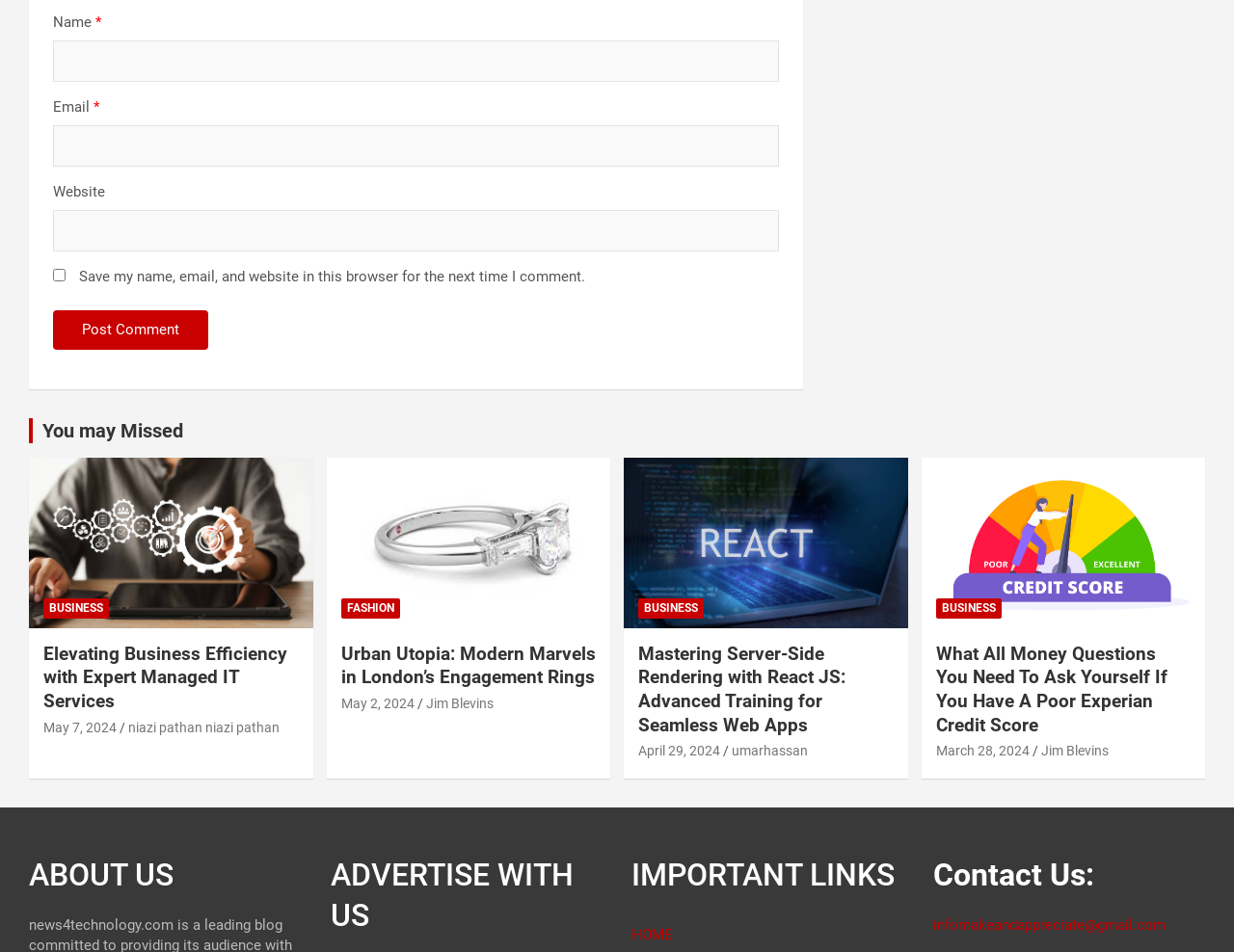Determine the coordinates of the bounding box for the clickable area needed to execute this instruction: "Visit the 'Elevating Business Efficiency with Expert Managed IT Services' page".

[0.035, 0.675, 0.233, 0.748]